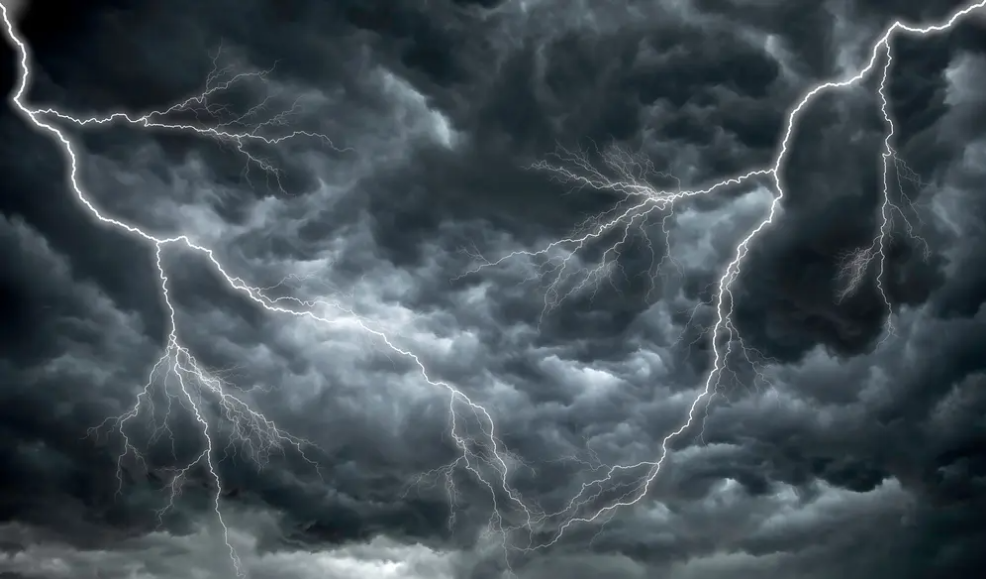Respond with a single word or phrase to the following question:
What is the relevance of the image to urban areas?

Stormwater management